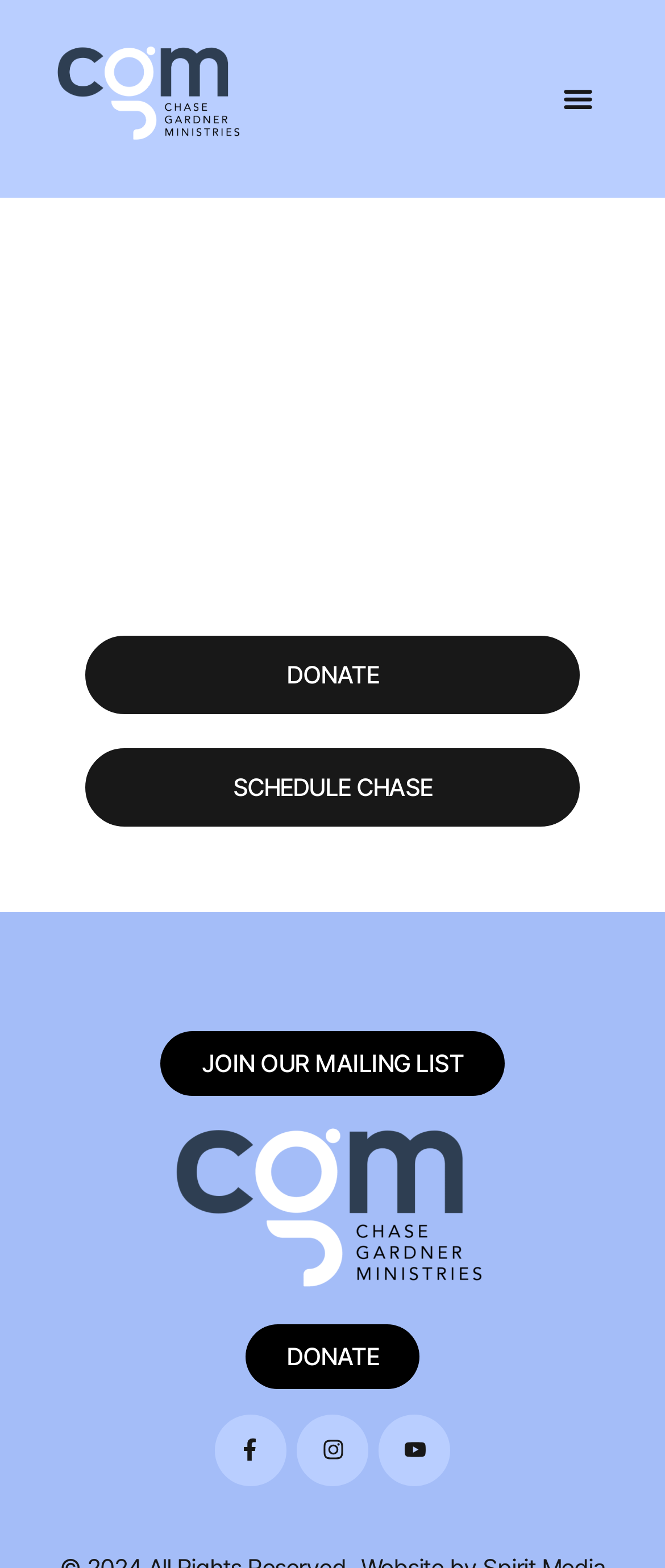How many 'DONATE' links are there?
Use the information from the screenshot to give a comprehensive response to the question.

I searched for the 'DONATE' link on the webpage and found two instances of it, one in the main section and another at the bottom.